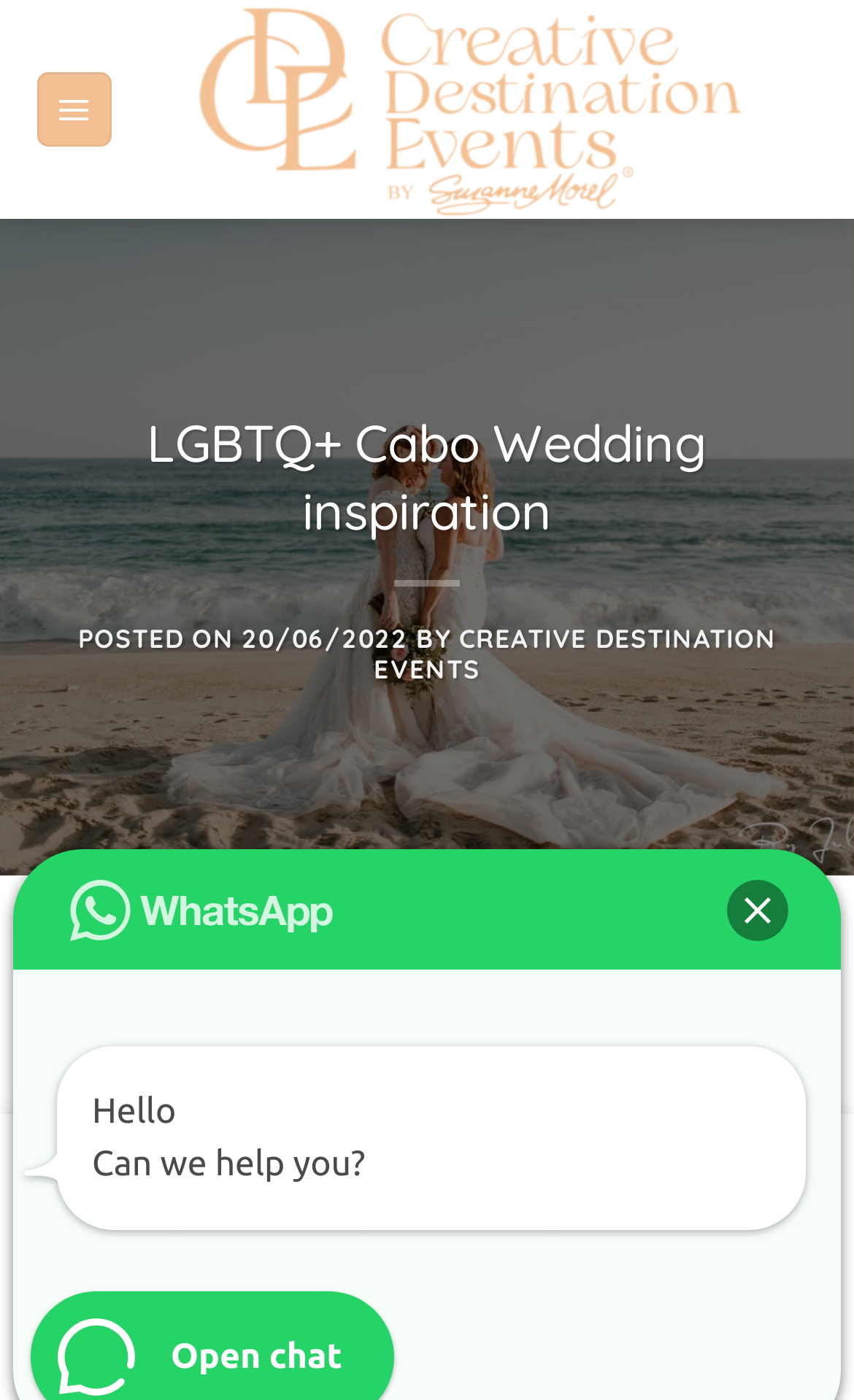Predict the bounding box of the UI element that fits this description: "Menu".

[0.043, 0.051, 0.131, 0.105]